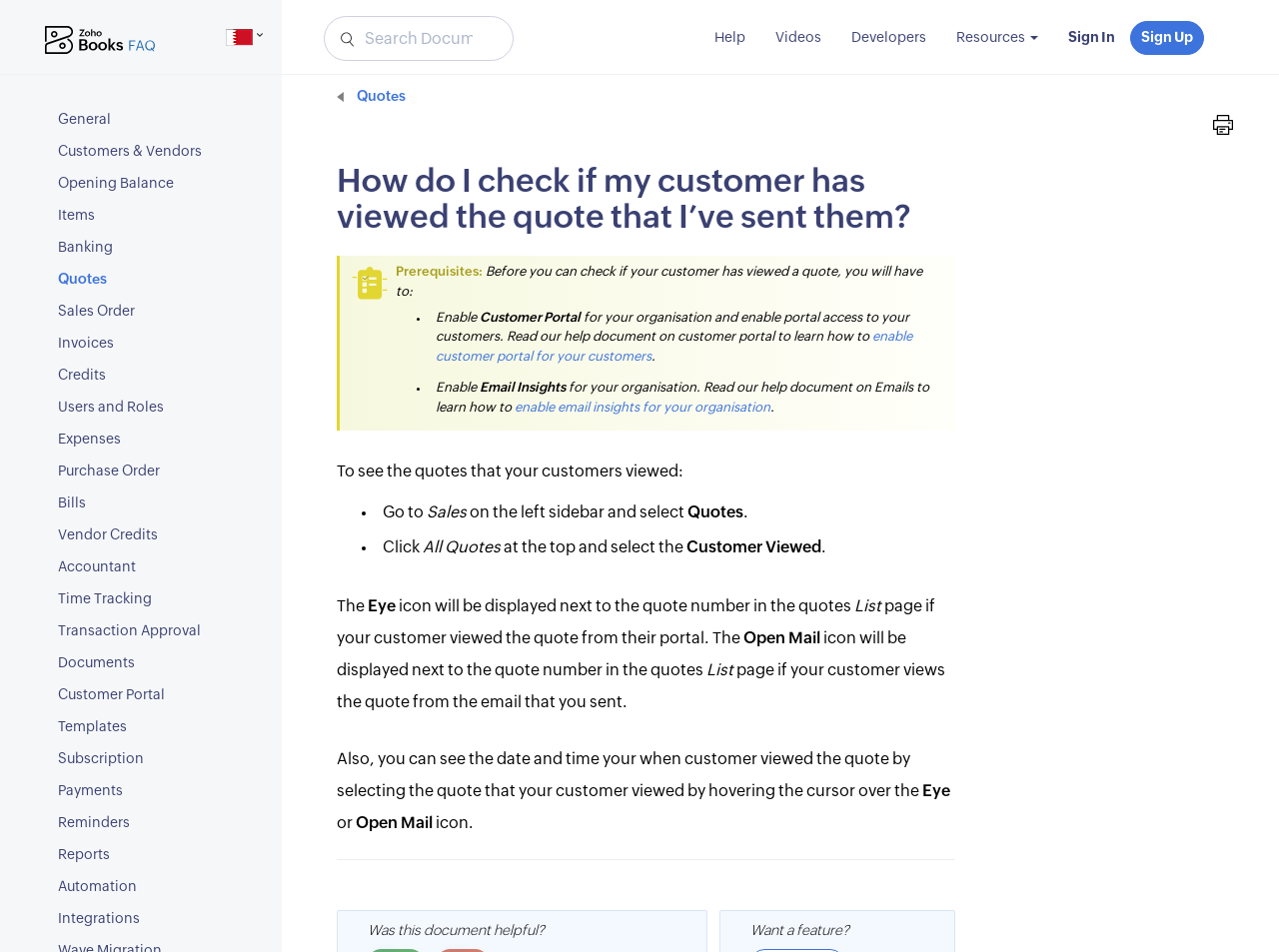What icon is displayed next to the quote number if a customer views the quote from their portal?
Please give a detailed answer to the question using the information shown in the image.

The webpage states that 'The Eye icon will be displayed next to the quote number in the quotes List page if your customer viewed the quote from their portal', which means that the Eye icon is displayed in this scenario.